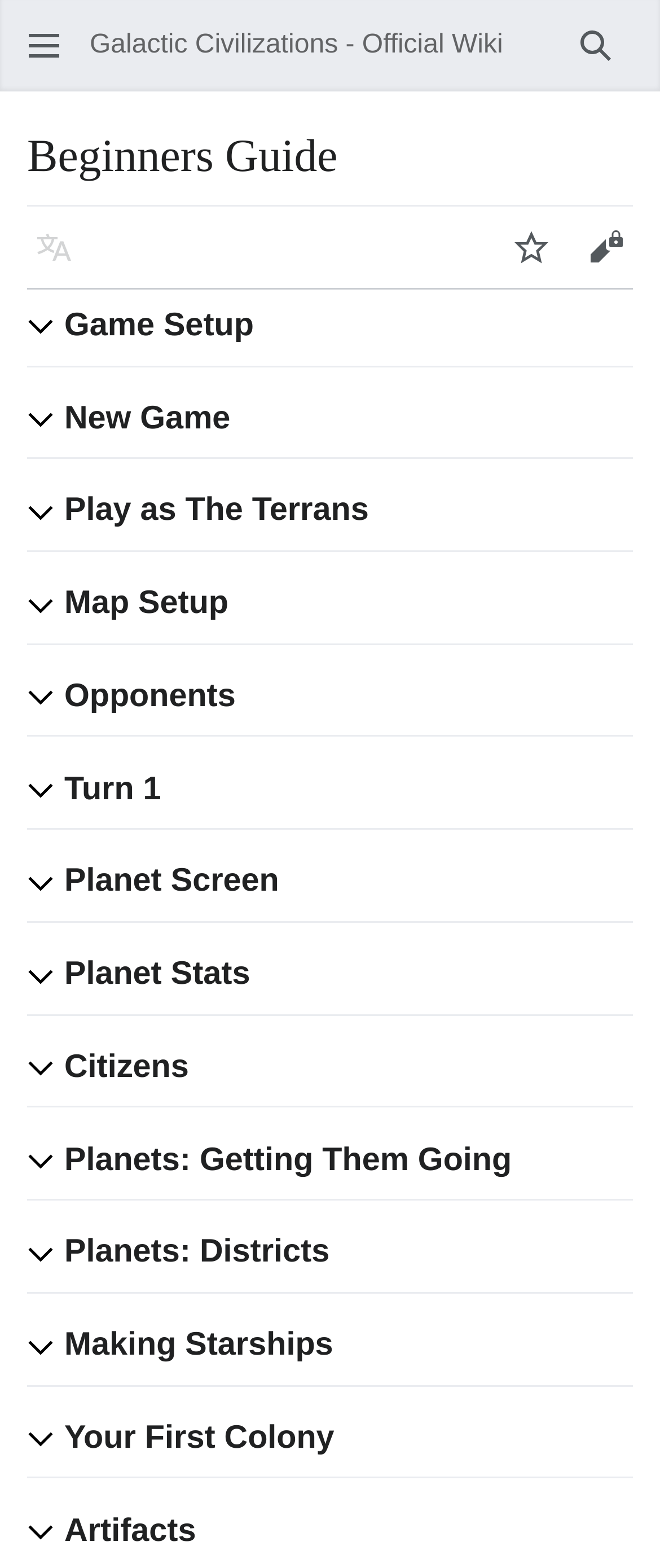Could you find the bounding box coordinates of the clickable area to complete this instruction: "Play as The Terrans"?

[0.097, 0.314, 0.959, 0.341]